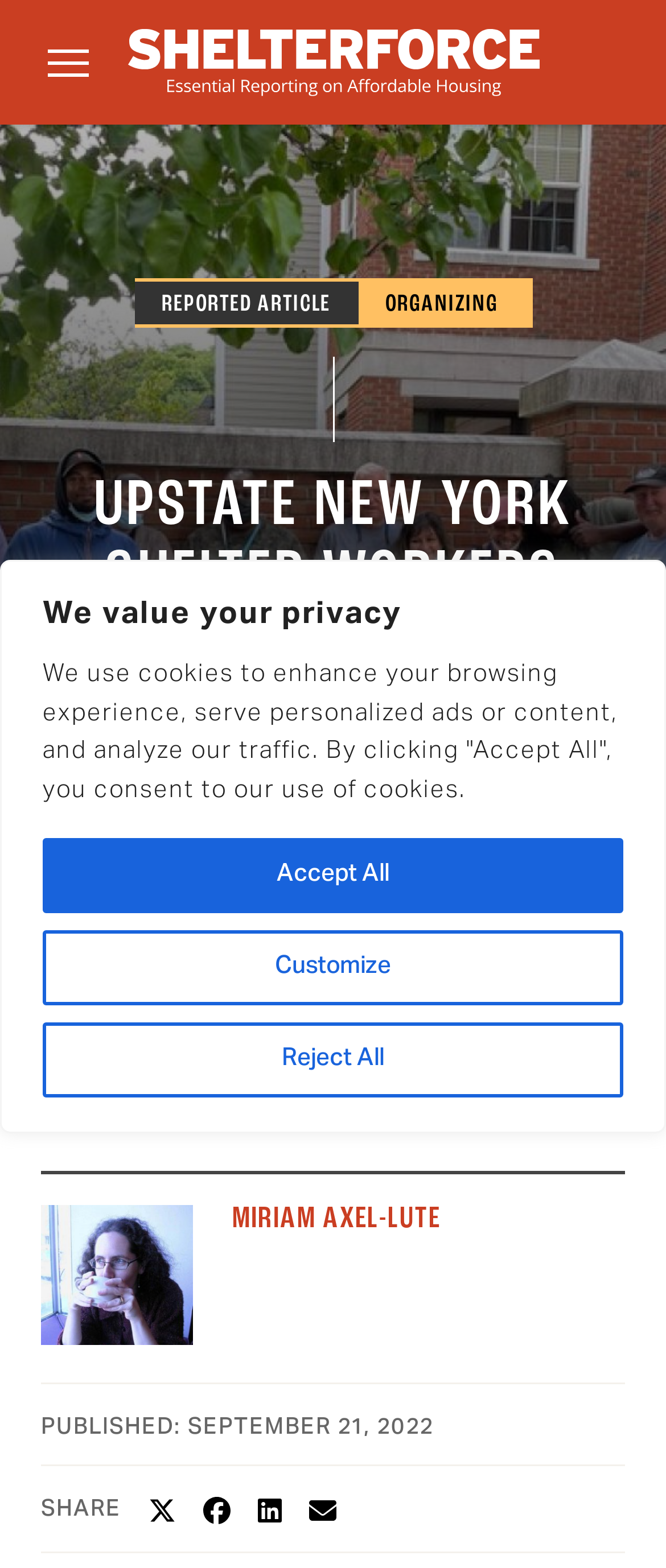Provide the bounding box coordinates of the HTML element described as: "Reject All". The bounding box coordinates should be four float numbers between 0 and 1, i.e., [left, top, right, bottom].

[0.064, 0.652, 0.936, 0.7]